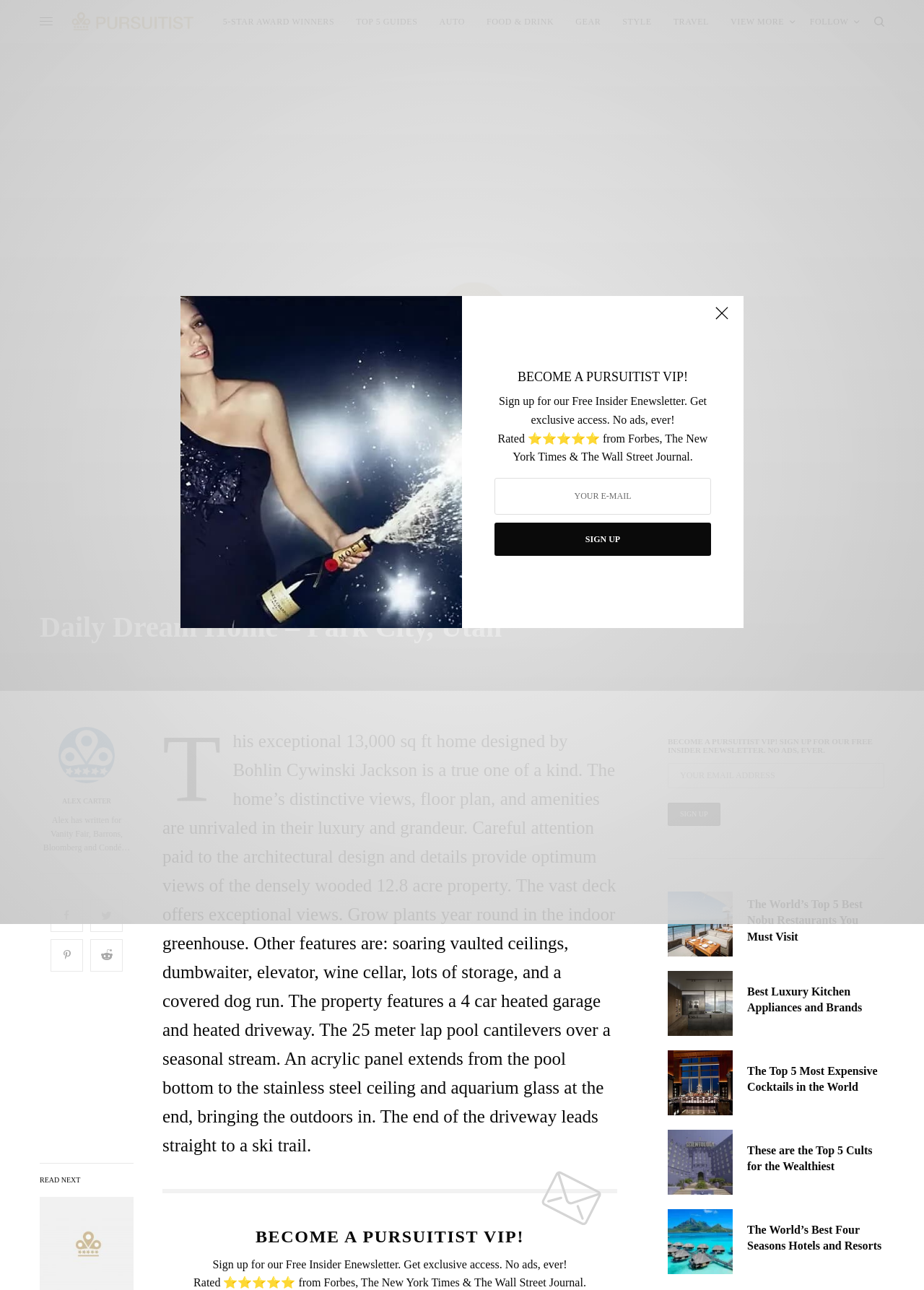What is the rating of Pursuitist?
Provide an in-depth answer to the question, covering all aspects.

The rating of Pursuitist is mentioned in the text as 'Rated ⭐⭐⭐⭐⭐ from Forbes, The New York Times & The Wall Street Journal.'